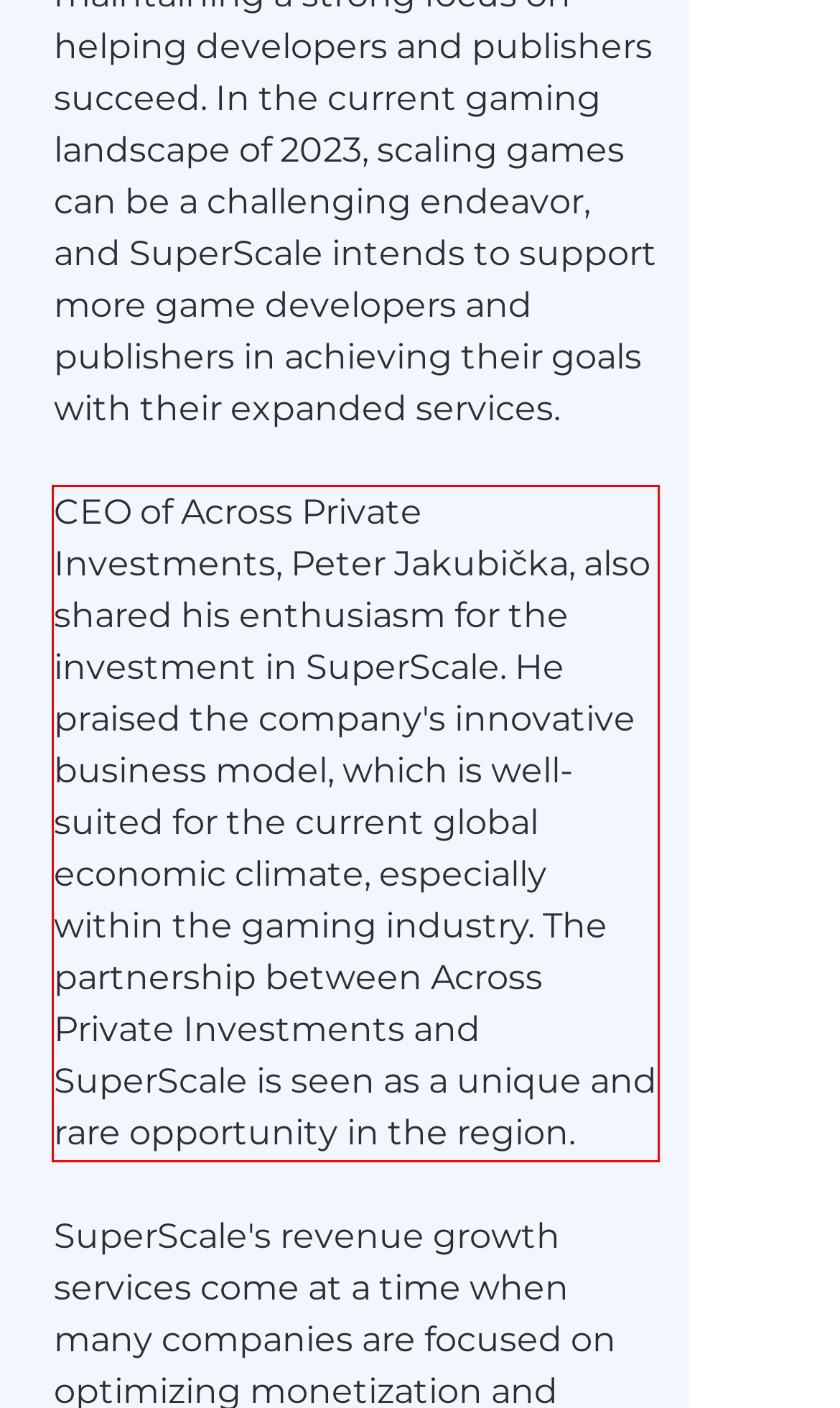Please identify and extract the text from the UI element that is surrounded by a red bounding box in the provided webpage screenshot.

CEO of Across Private Investments, Peter Jakubička, also shared his enthusiasm for the investment in SuperScale. He praised the company's innovative business model, which is well-suited for the current global economic climate, especially within the gaming industry. The partnership between Across Private Investments and SuperScale is seen as a unique and rare opportunity in the region.